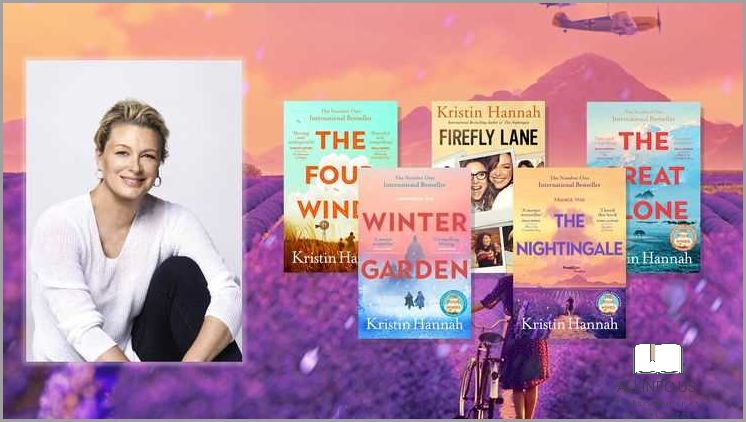What is the purpose of the prompt in the background?
Analyze the image and deliver a detailed answer to the question.

The caption states that the background showcases a beautiful, dreamy landscape, and a prompt invites readers to discover more books by this celebrated author, indicating that the purpose of the prompt is to encourage readers to explore more of the author's works.